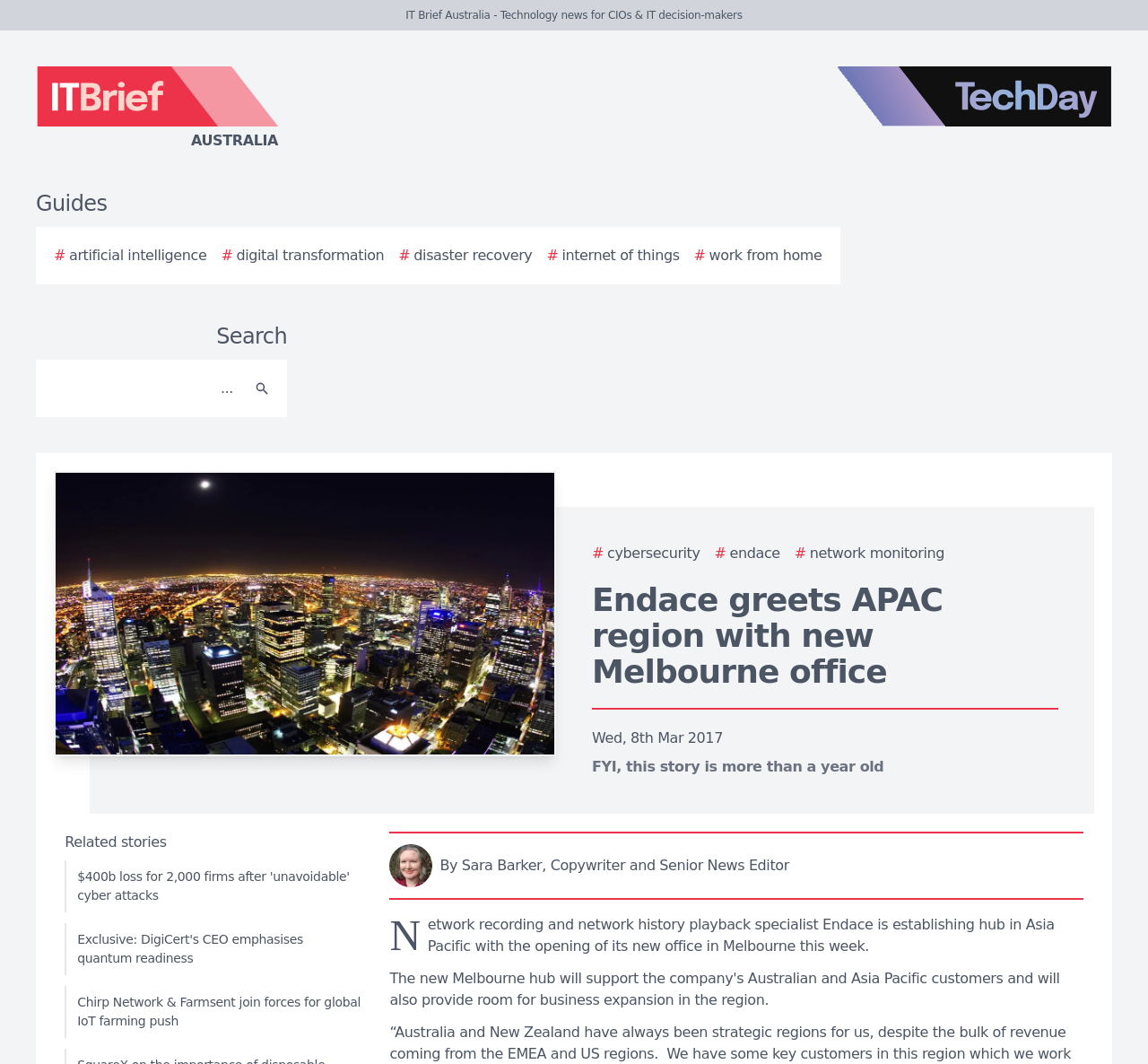Predict the bounding box coordinates of the UI element that matches this description: "# work from home". The coordinates should be in the format [left, top, right, bottom] with each value between 0 and 1.

[0.604, 0.23, 0.716, 0.25]